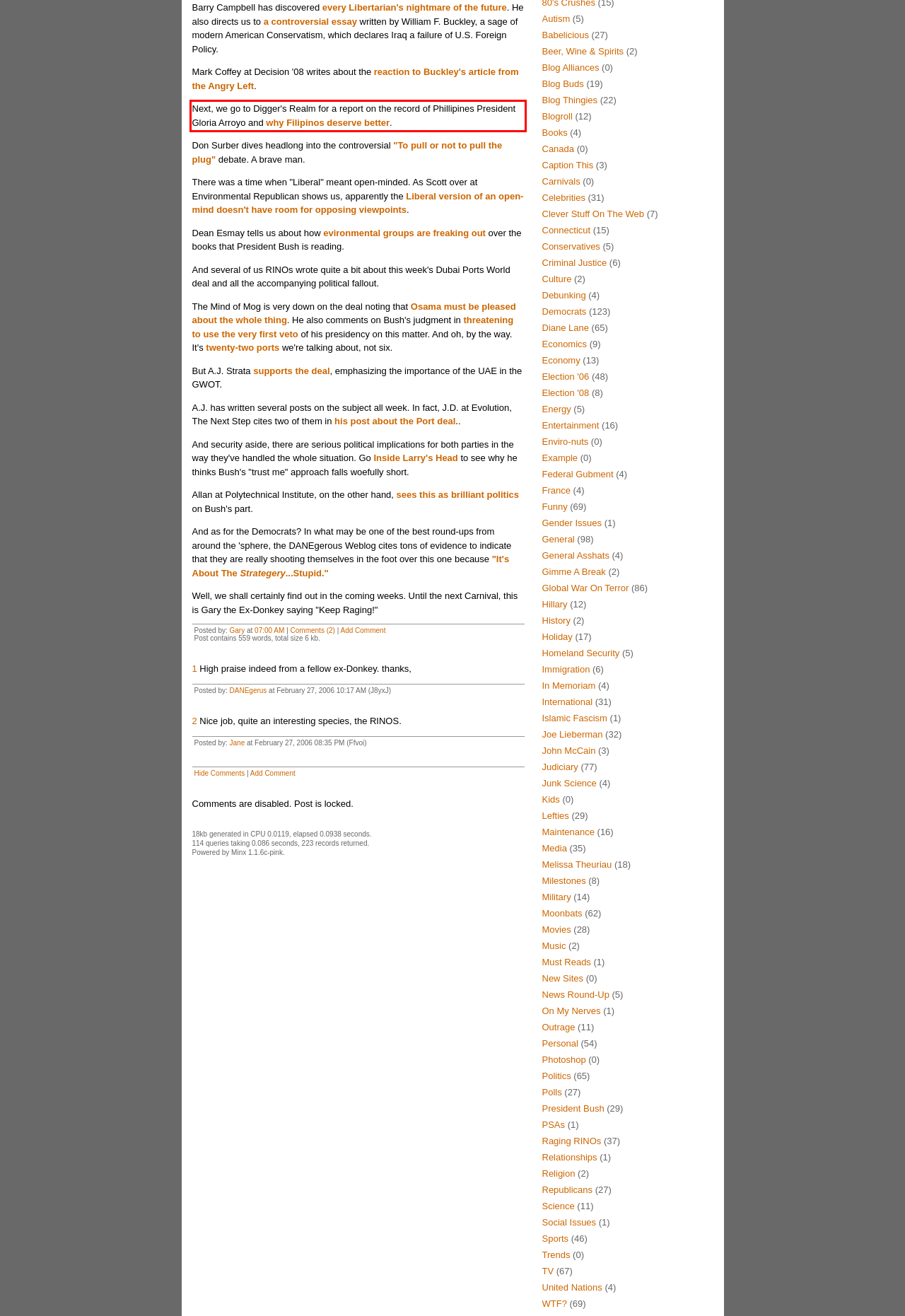Within the provided webpage screenshot, find the red rectangle bounding box and perform OCR to obtain the text content.

Next, we go to Digger's Realm for a report on the record of Phillipines President Gloria Arroyo and why Filipinos deserve better.